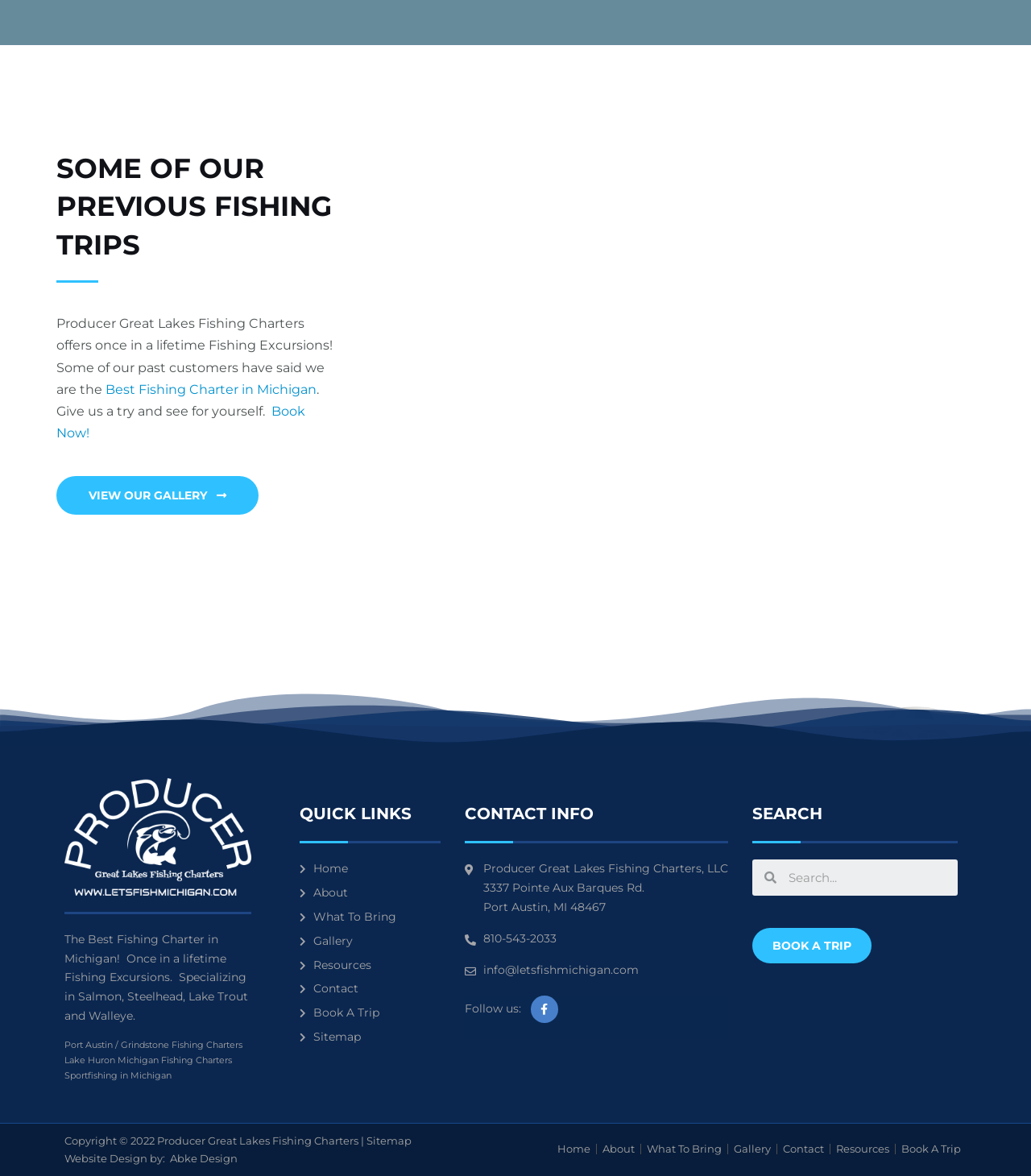Pinpoint the bounding box coordinates of the area that must be clicked to complete this instruction: "Book a trip".

[0.055, 0.343, 0.296, 0.375]